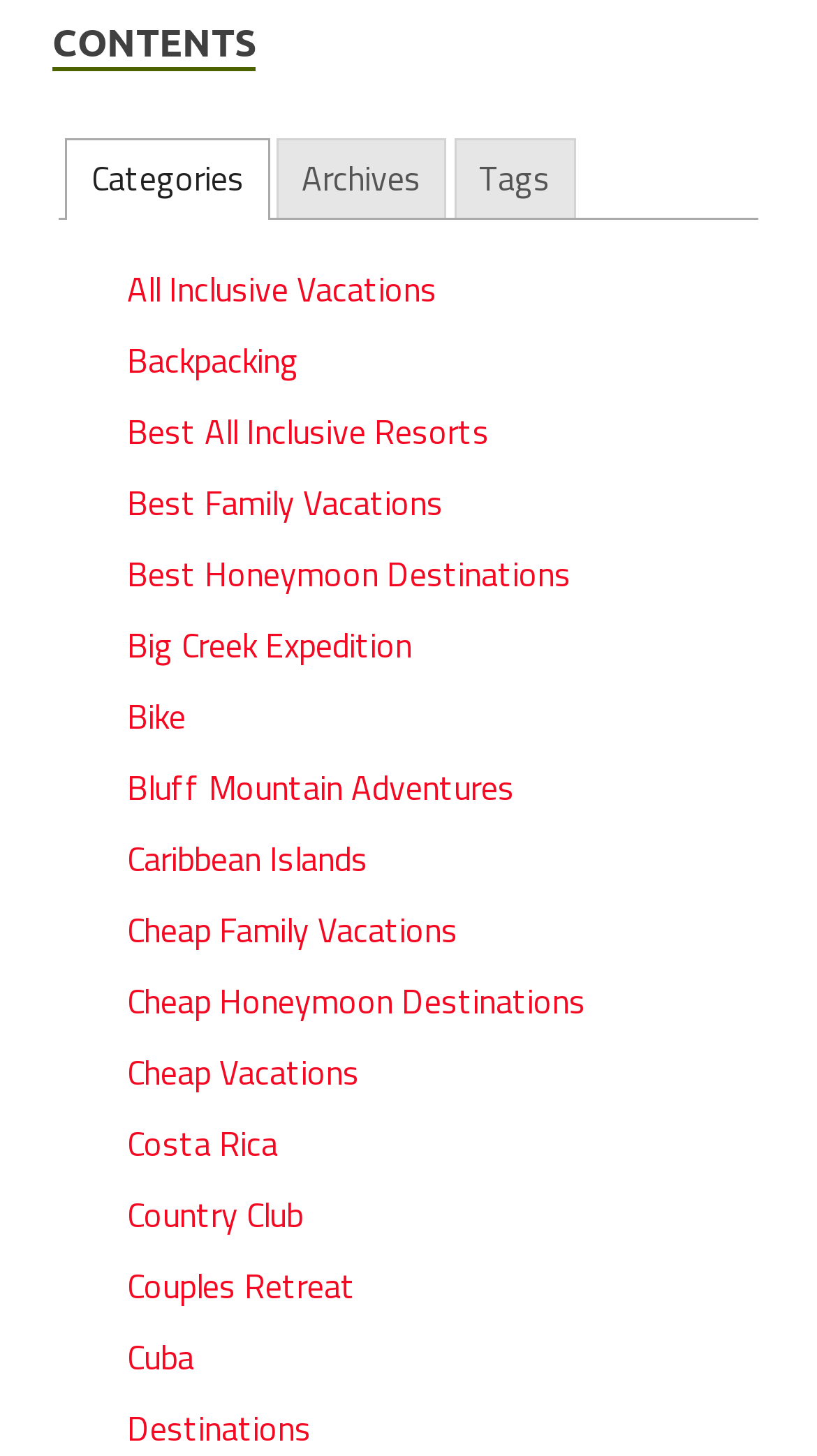How many tabs are there in the tablist?
Provide an in-depth and detailed answer to the question.

I counted the number of tab elements under the tablist element, which are 'Categories', 'Archives', and 'Tags', so there are 3 tabs in total.